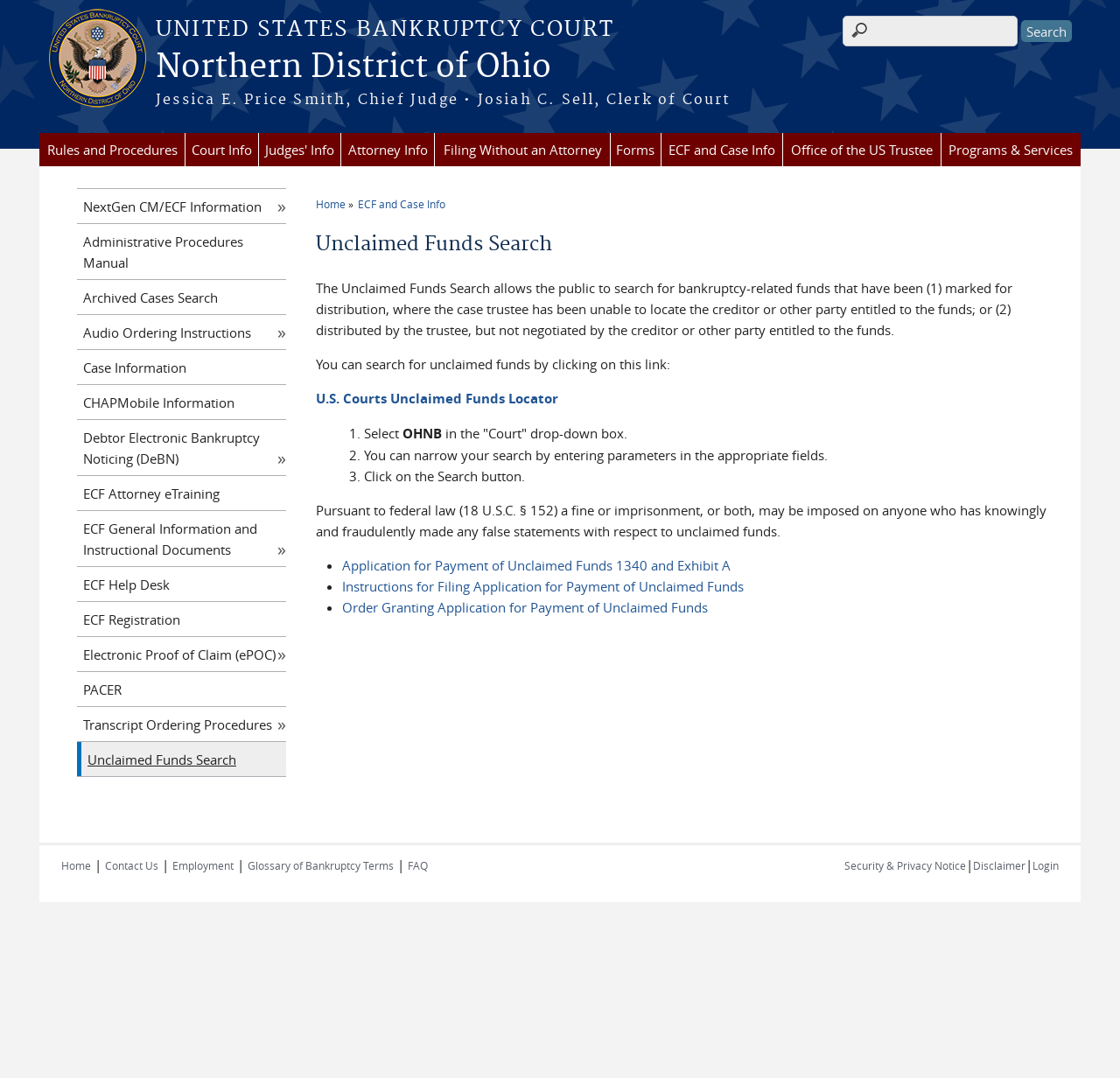Write an elaborate caption that captures the essence of the webpage.

The webpage is dedicated to the Unclaimed Funds Search of the Northern District of Ohio, United States Bankruptcy Court. At the top, there is a header section with a "Skip to main content" link, followed by a "Home" image and three headings: "UNITED STATES BANKRUPTCY COURT", "Northern District of Ohio", and "Jessica E. Price Smith, Chief Judge • Josiah C. Sell, Clerk of Court". 

Below the header, there is a search form with a text box and a "Search" button. On the left side, there is a navigation menu with links to various sections, including "Rules and Procedures", "Court Info", "Judges' Info", "Attorney Info", and more.

The main content area is divided into two sections. The first section has a heading "You are here" and a breadcrumb navigation with links to "Home" and "ECF and Case Info". The second section has a heading "Unclaimed Funds Search" and an article that explains the purpose of the Unclaimed Funds Search, which allows the public to search for bankruptcy-related funds that have been marked for distribution or distributed by the trustee but not negotiated by the creditor or other party entitled to the funds. The article provides instructions on how to search for unclaimed funds, including selecting the "Court" drop-down box, entering parameters in the appropriate fields, and clicking the Search button.

The article also includes links to relevant documents, such as the "Application for Payment of Unclaimed Funds 1340 and Exhibit A", "Instructions for Filing Application for Payment of Unclaimed Funds", and "Order Granting Application for Payment of Unclaimed Funds". Additionally, there is a warning statement about the penalties for making false statements with respect to unclaimed funds.

On the right side, there is a complementary section with links to various resources, including "NextGen CM/ECF Information", "Administrative Procedures Manual", "Archived Cases Search", and more.

At the bottom, there is a footer section with links to "Home", "Contact Us", "Employment", "Glossary of Bankruptcy Terms", "FAQ", "Security & Privacy Notice", "Disclaimer", and "Login".